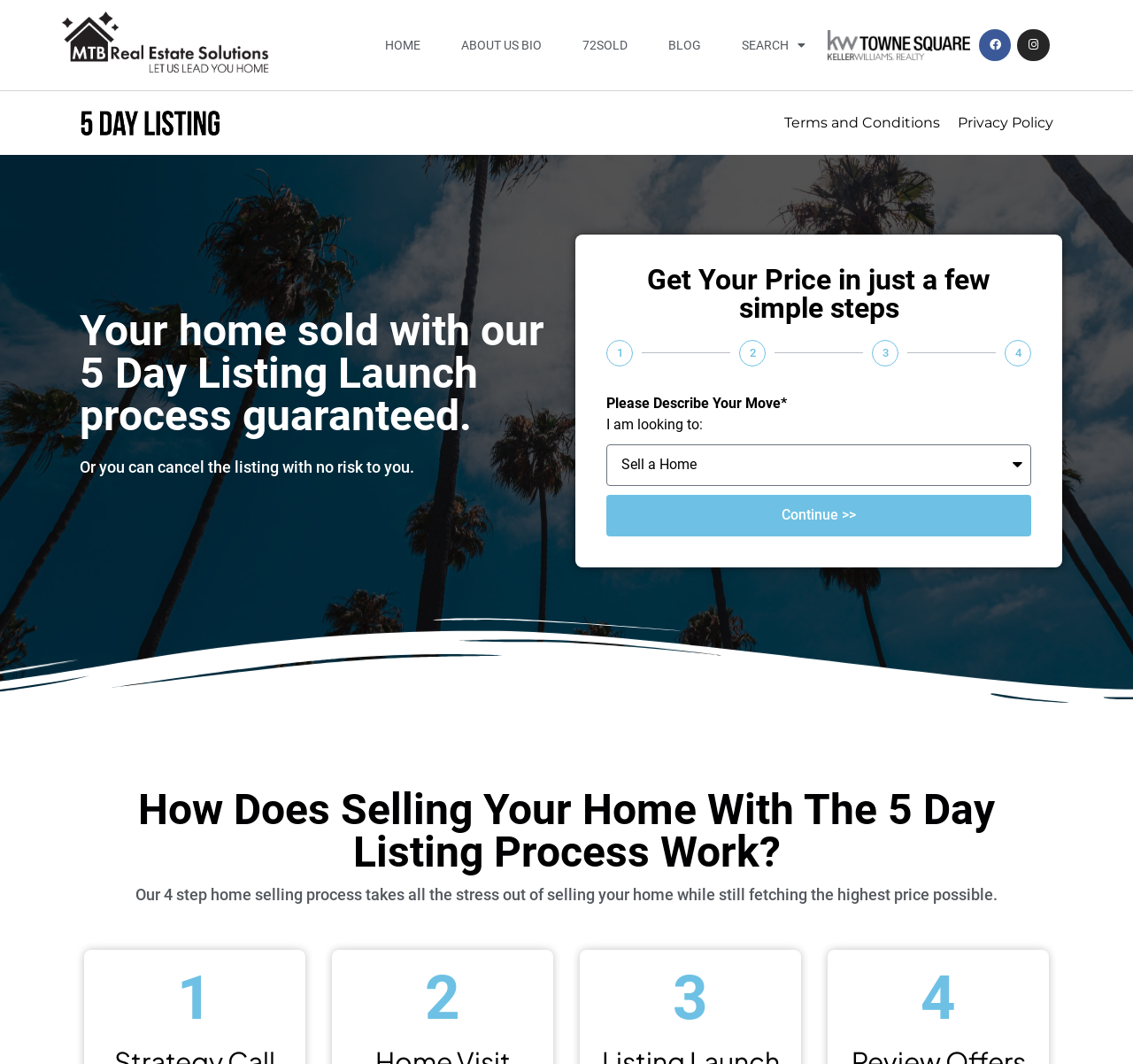Can you extract the headline from the webpage for me?

Your home sold with our 5 Day Listing Launch process guaranteed.